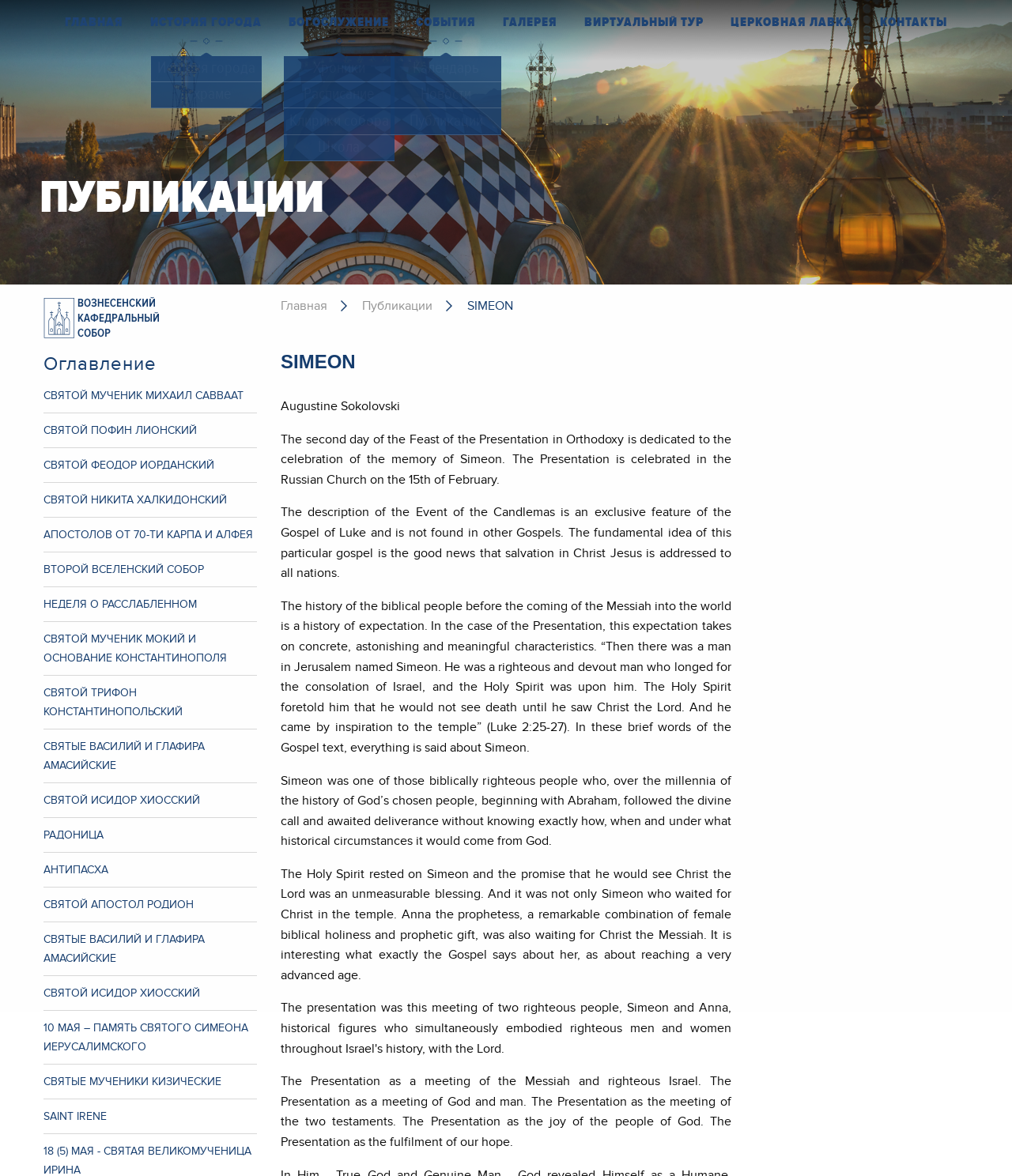Determine the bounding box coordinates of the element that should be clicked to execute the following command: "Click on Главная".

[0.064, 0.013, 0.122, 0.026]